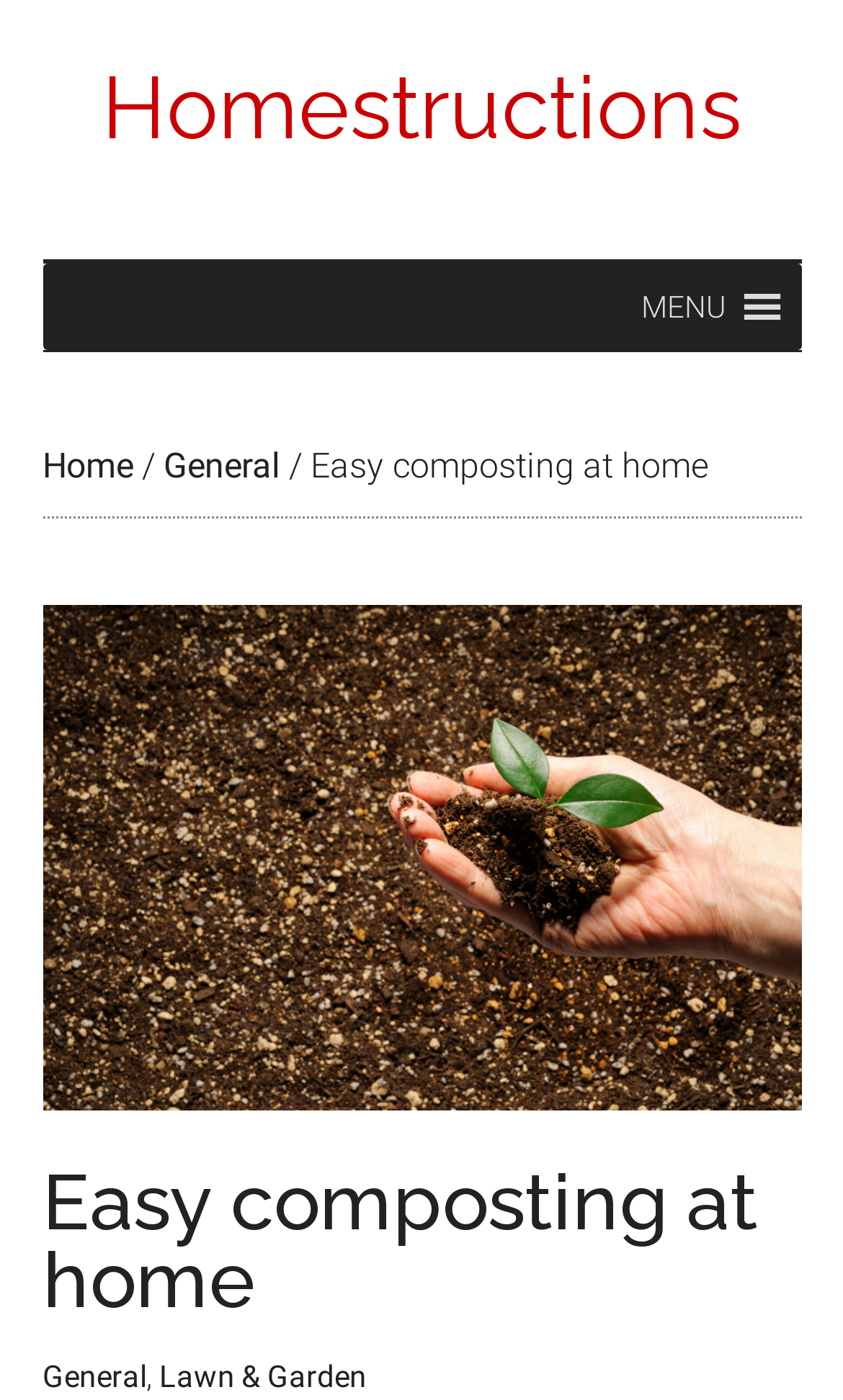Using the provided element description "Lawn & Garden", determine the bounding box coordinates of the UI element.

[0.188, 0.97, 0.435, 0.995]